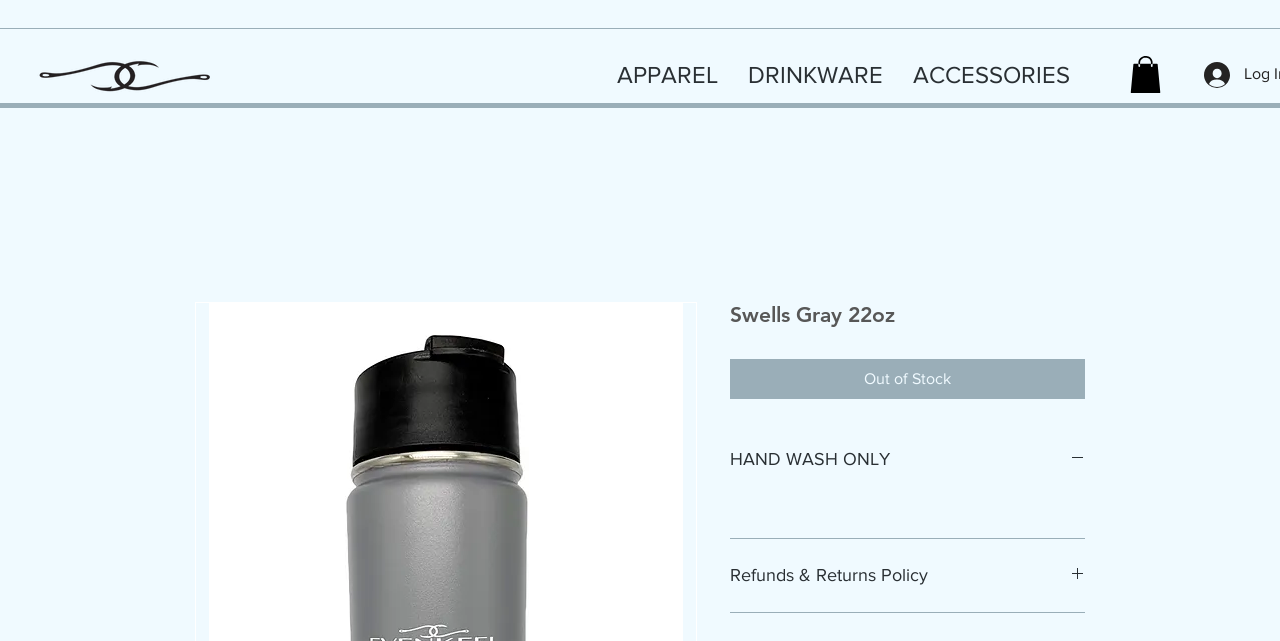Locate the bounding box coordinates for the element described below: "DRINKWARE". The coordinates must be four float values between 0 and 1, formatted as [left, top, right, bottom].

[0.572, 0.064, 0.701, 0.168]